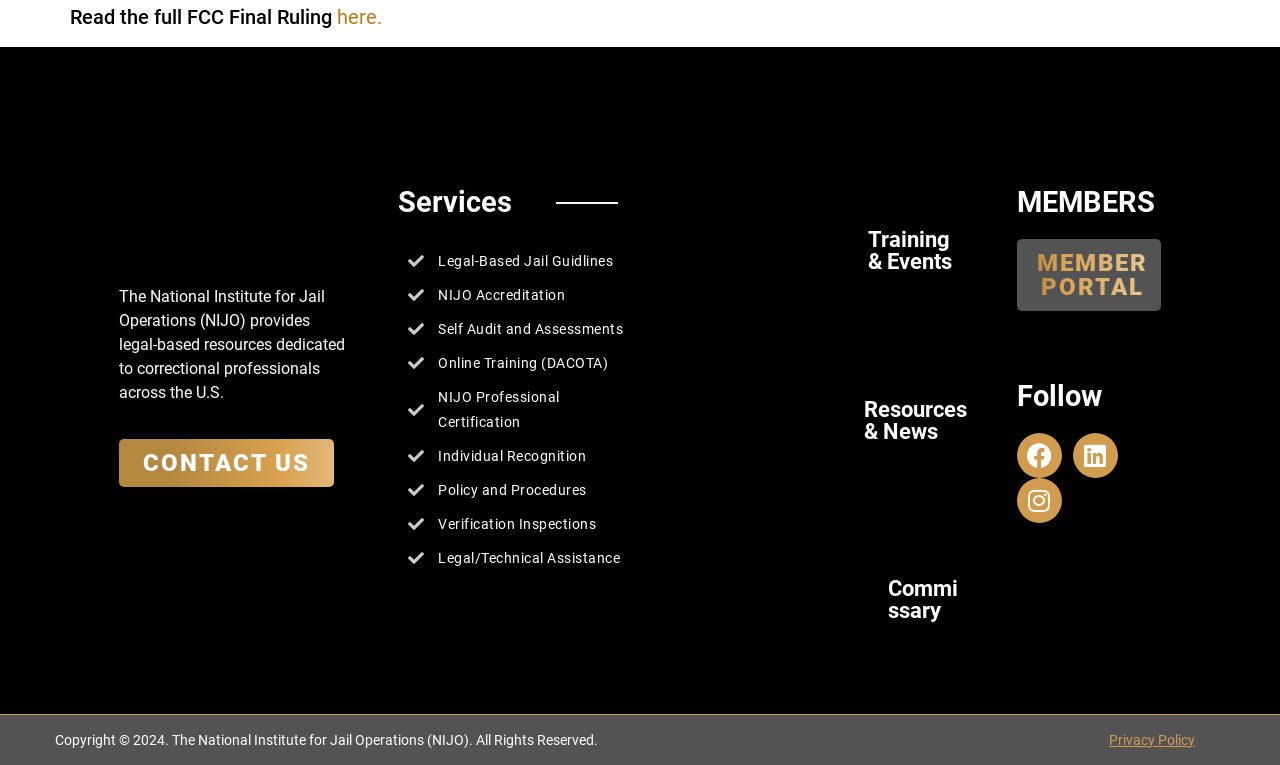Find the coordinates for the bounding box of the element with this description: "Self Audit and Assessments".

[0.319, 0.414, 0.495, 0.447]